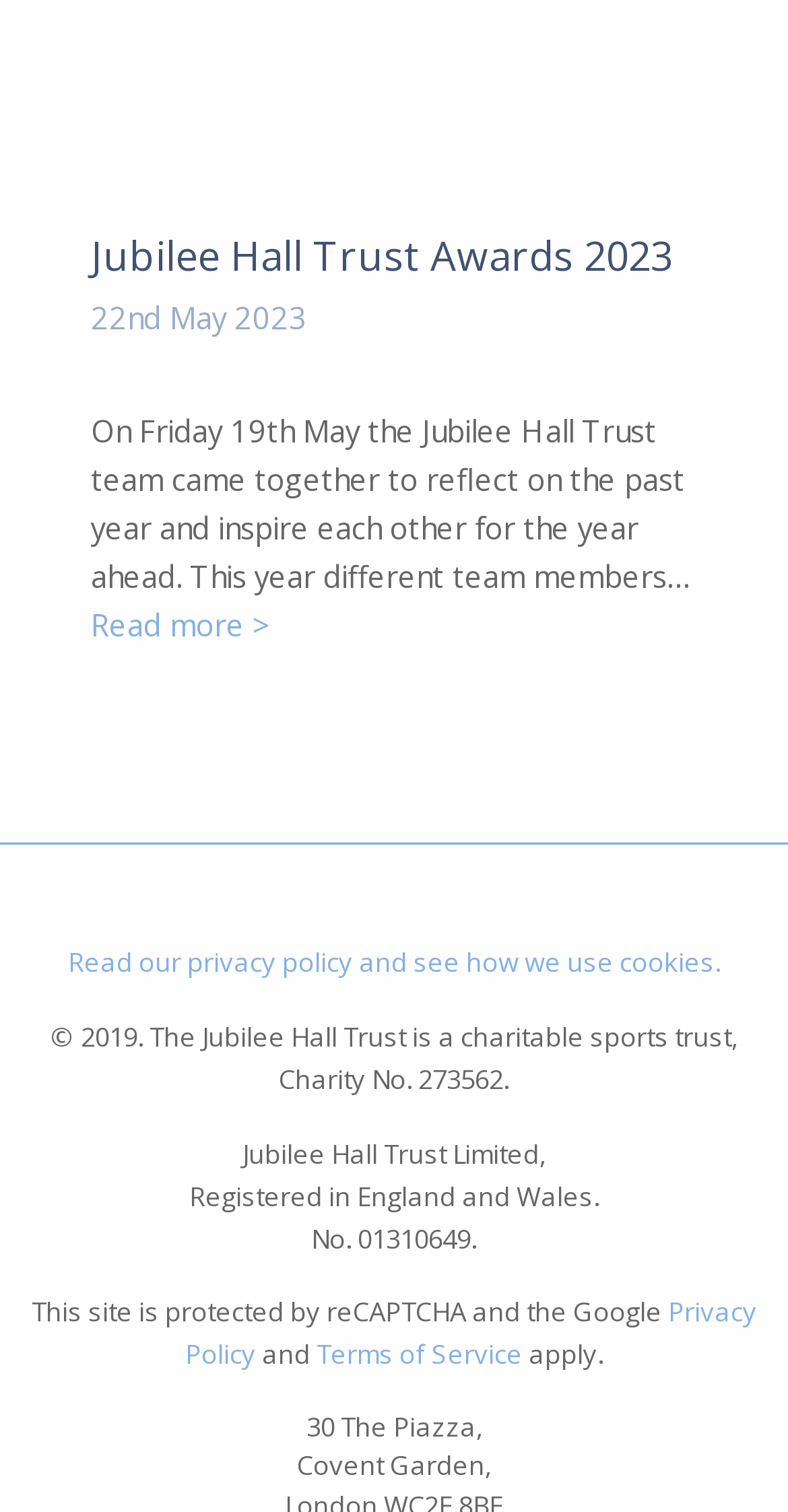Locate the bounding box of the UI element based on this description: "Download PDF". Provide four float numbers between 0 and 1 as [left, top, right, bottom].

None